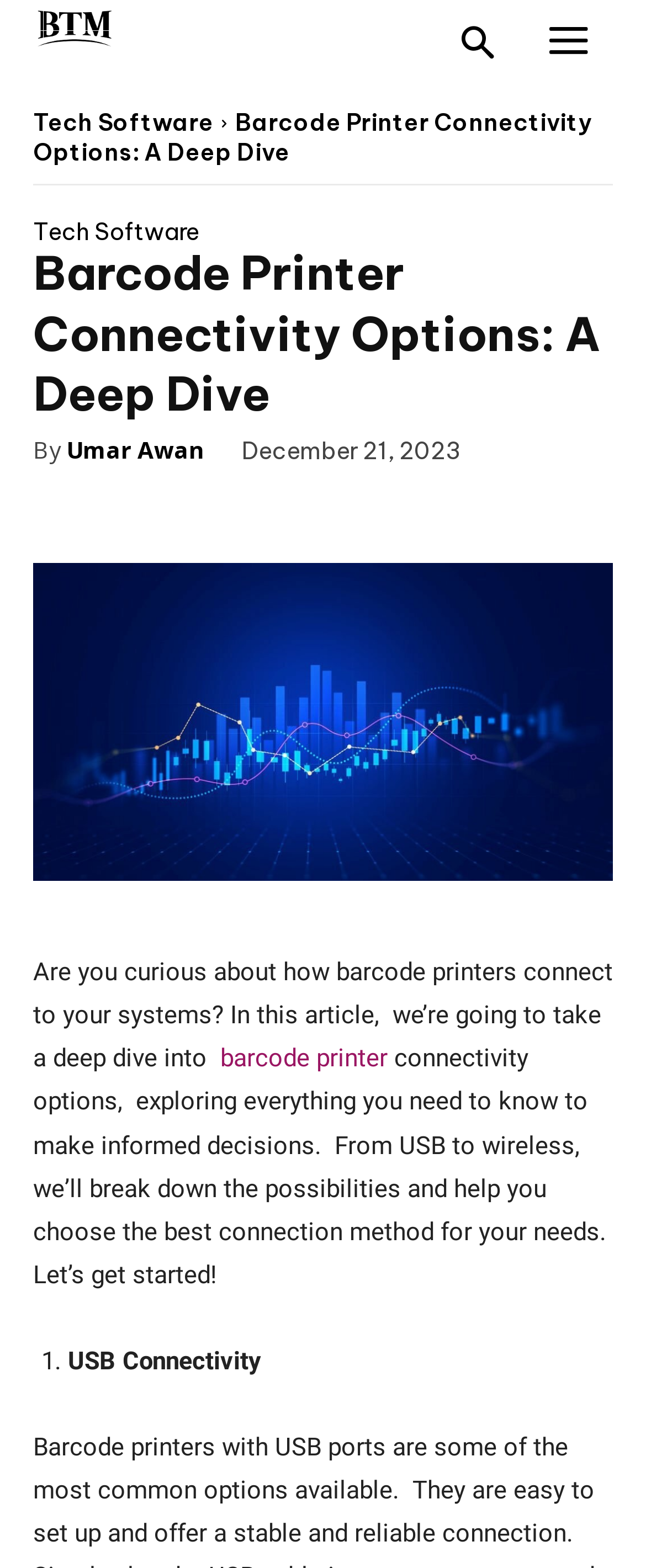Extract the top-level heading from the webpage and provide its text.

Barcode Printer Connectivity Options: A Deep Dive